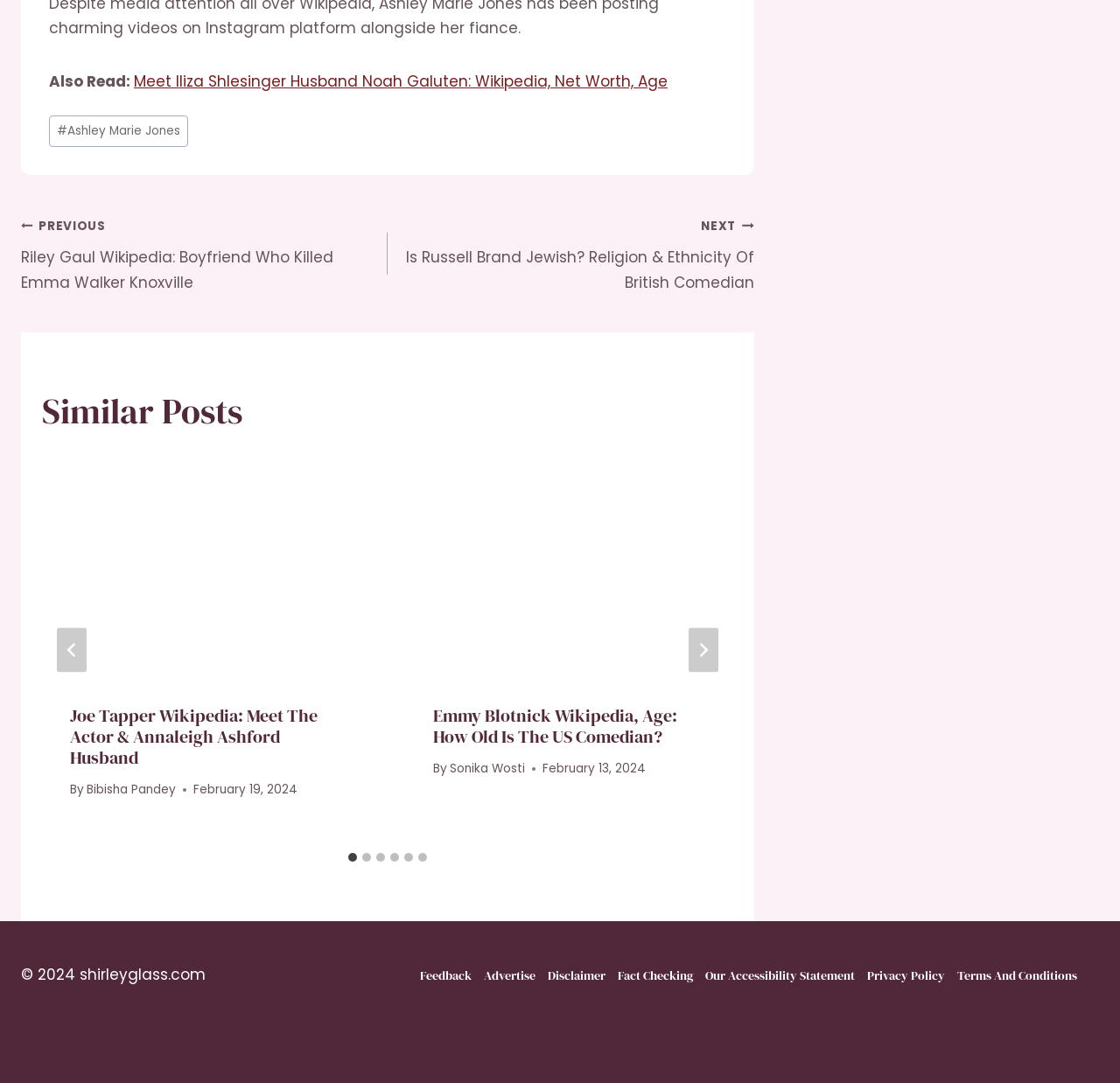Can you provide the bounding box coordinates for the element that should be clicked to implement the instruction: "Click on the 'Joe Tapper Wikipedia: Meet The Actor & Annaleigh Ashford Husband' article"?

[0.038, 0.423, 0.33, 0.625]